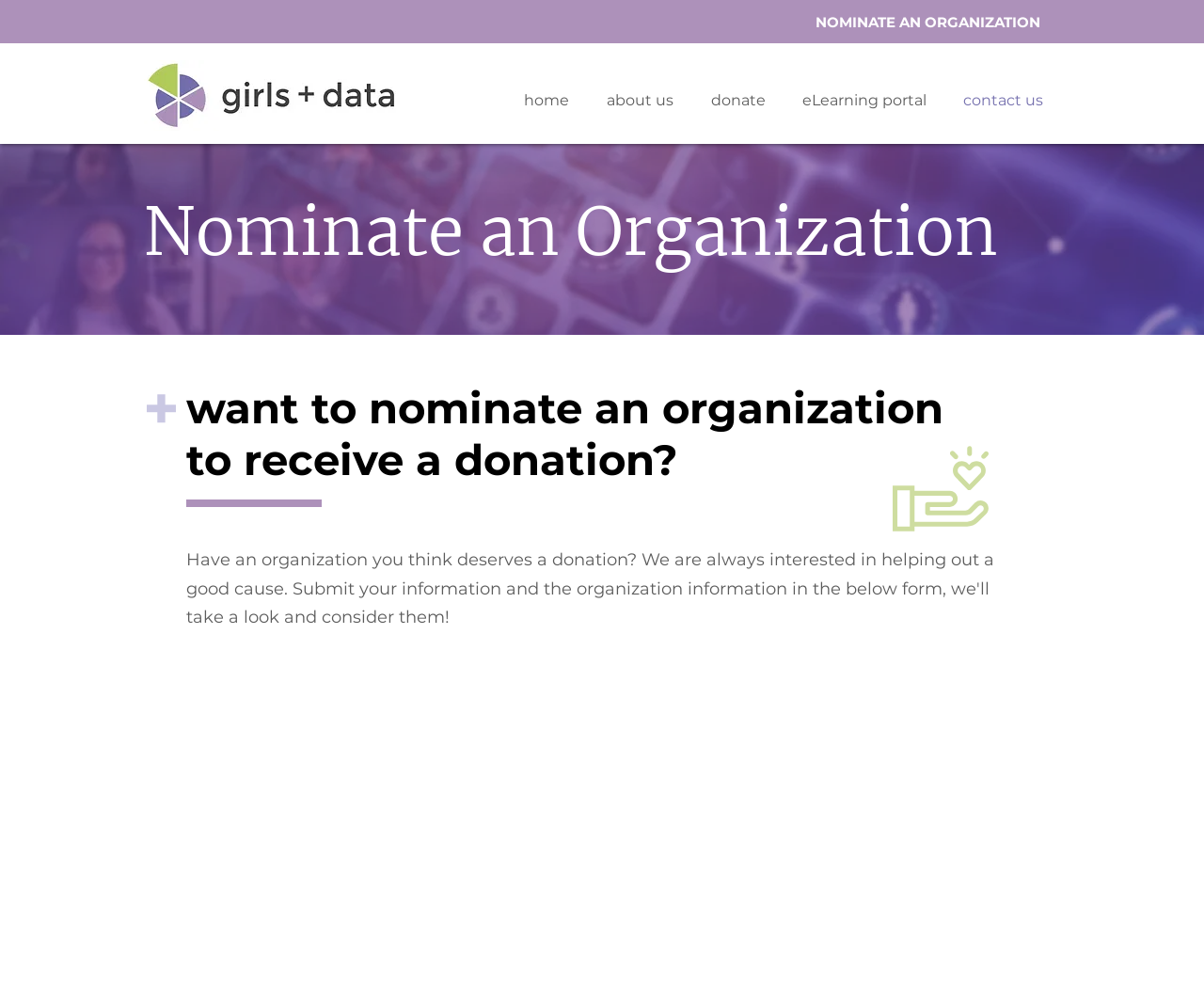How many navigation links are there?
Refer to the image and provide a one-word or short phrase answer.

5